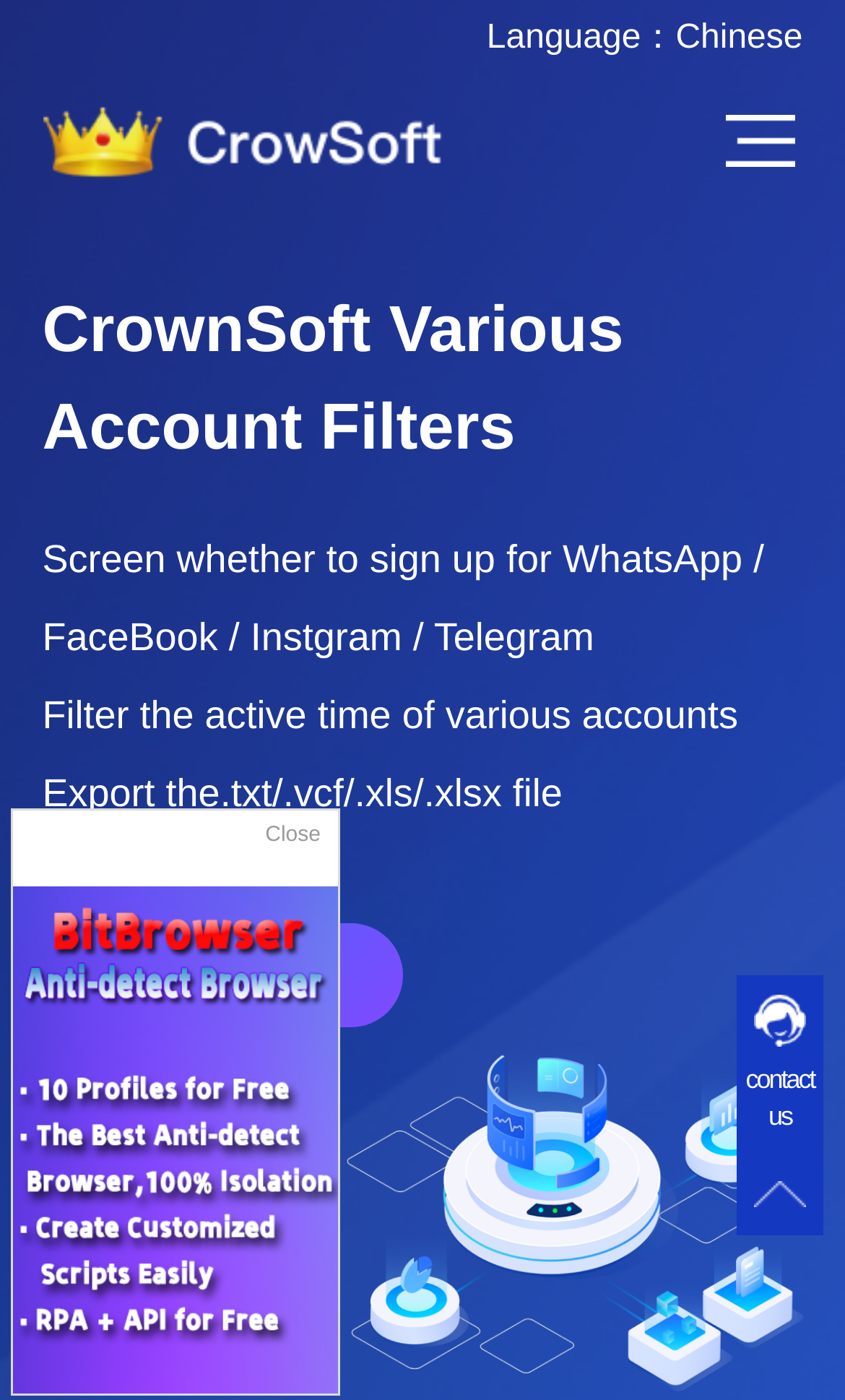Answer in one word or a short phrase: 
What is the purpose of this tool?

Screen WhatsApp numbers